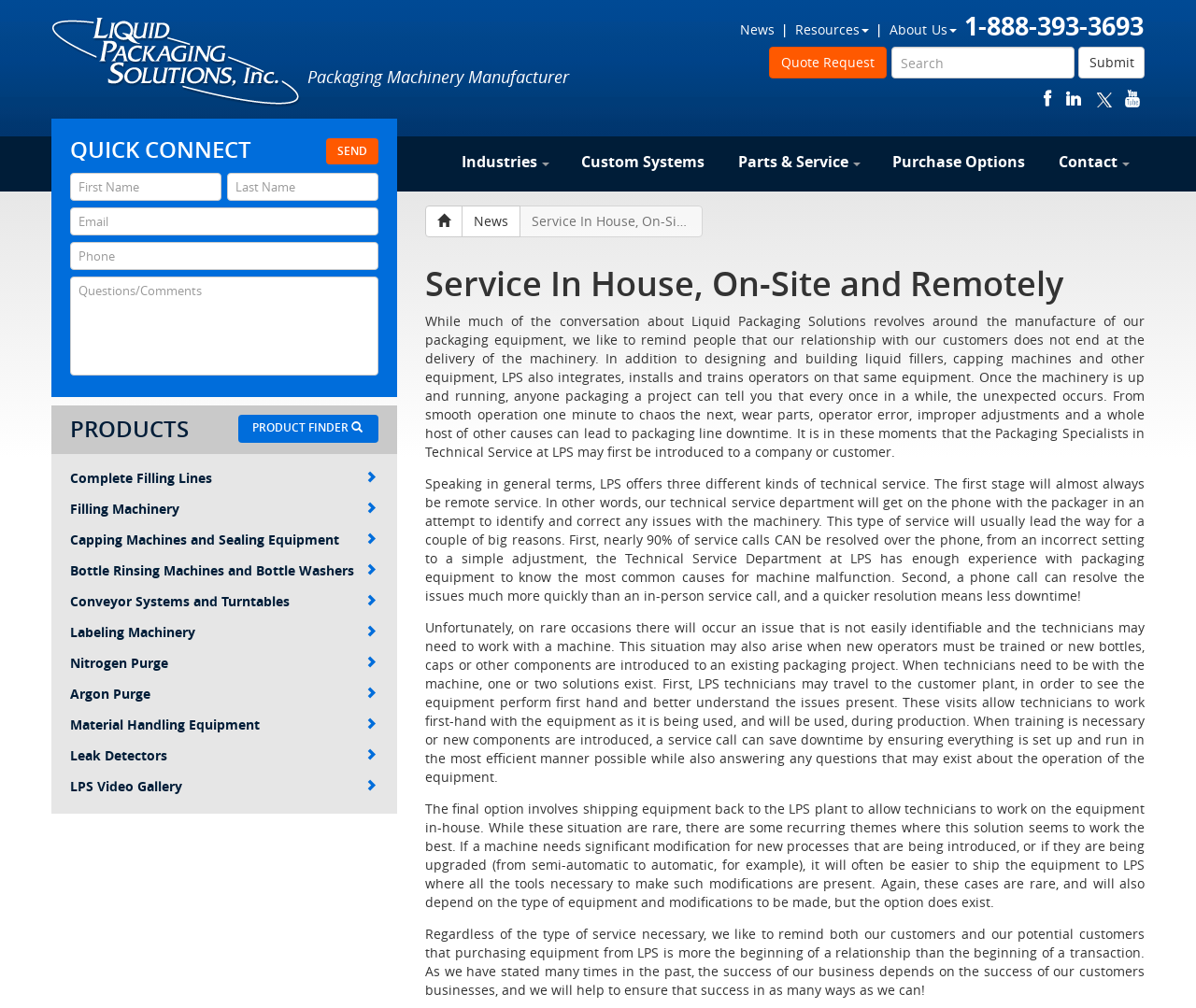What types of equipment can be found in the 'PRODUCTS' section?
Using the image, provide a detailed and thorough answer to the question.

I looked at the link elements under the heading 'PRODUCTS' and found a list of equipment types, including Complete Filling Lines, Filling Machinery, Capping Machines and Sealing Equipment, Bottle Rinsing Machines and Bottle Washers, and more.